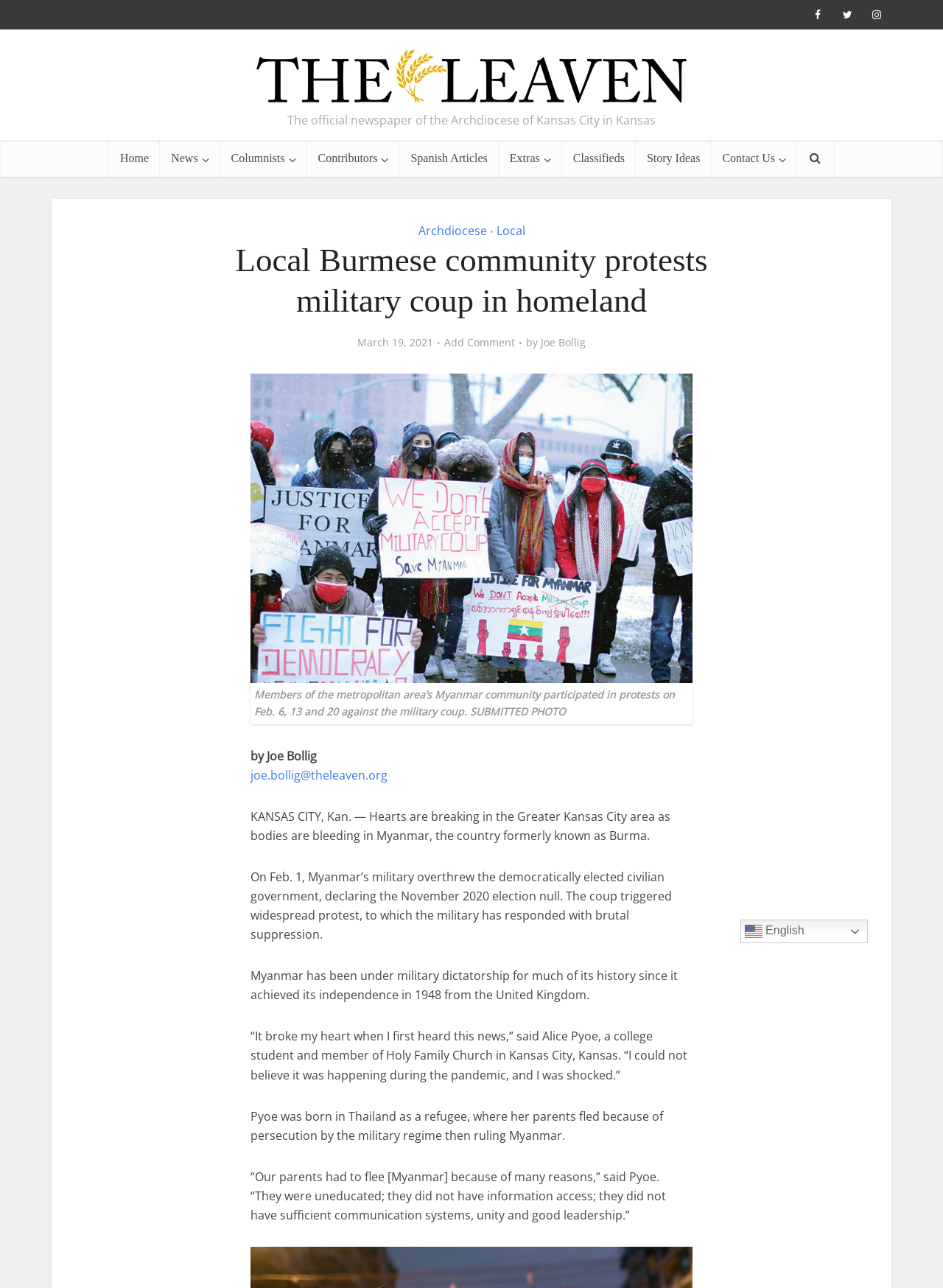What is the date of the article? Examine the screenshot and reply using just one word or a brief phrase.

March 19, 2021